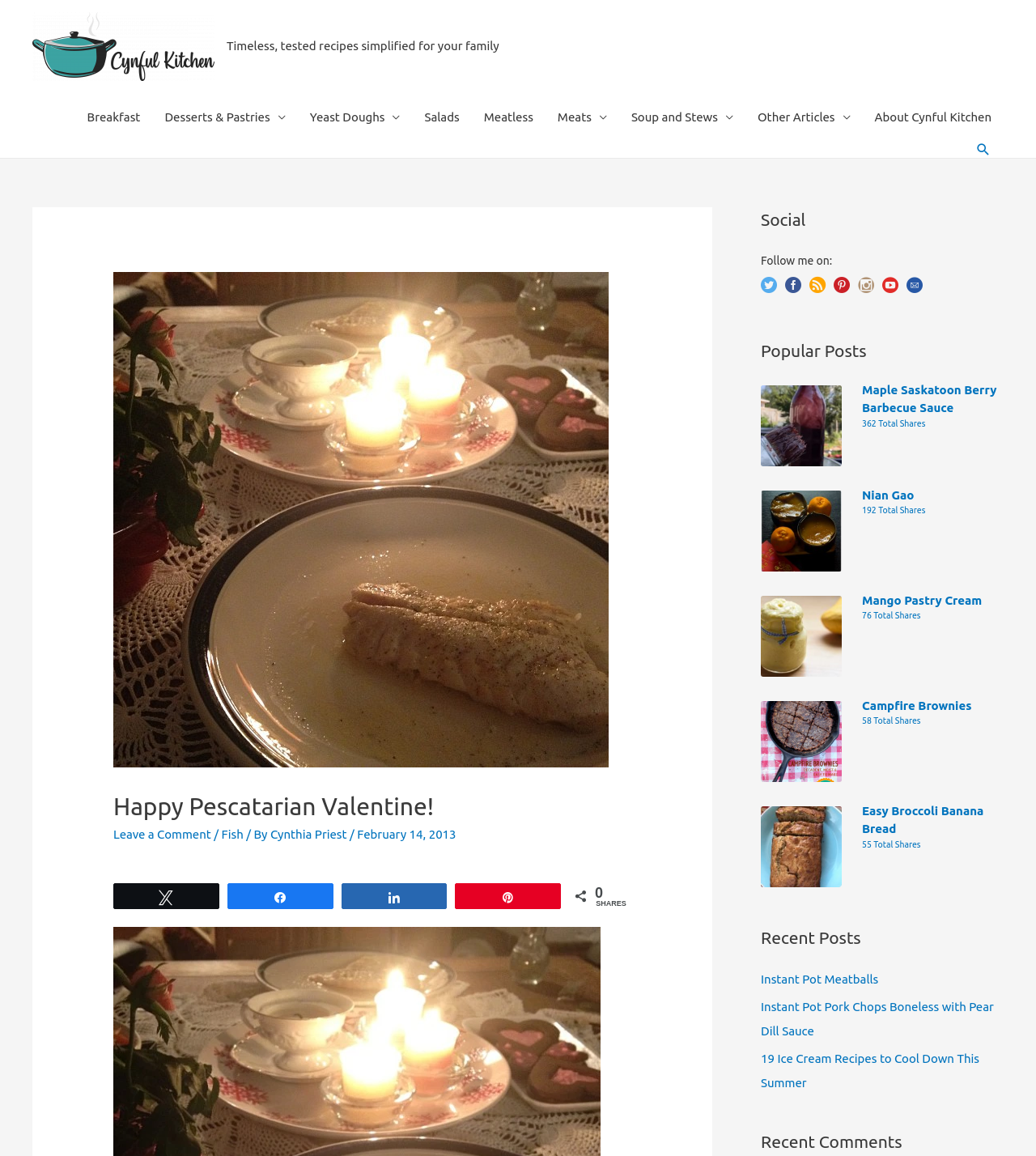Please indicate the bounding box coordinates for the clickable area to complete the following task: "Follow the author on Facebook". The coordinates should be specified as four float numbers between 0 and 1, i.e., [left, top, right, bottom].

[0.734, 0.239, 0.75, 0.26]